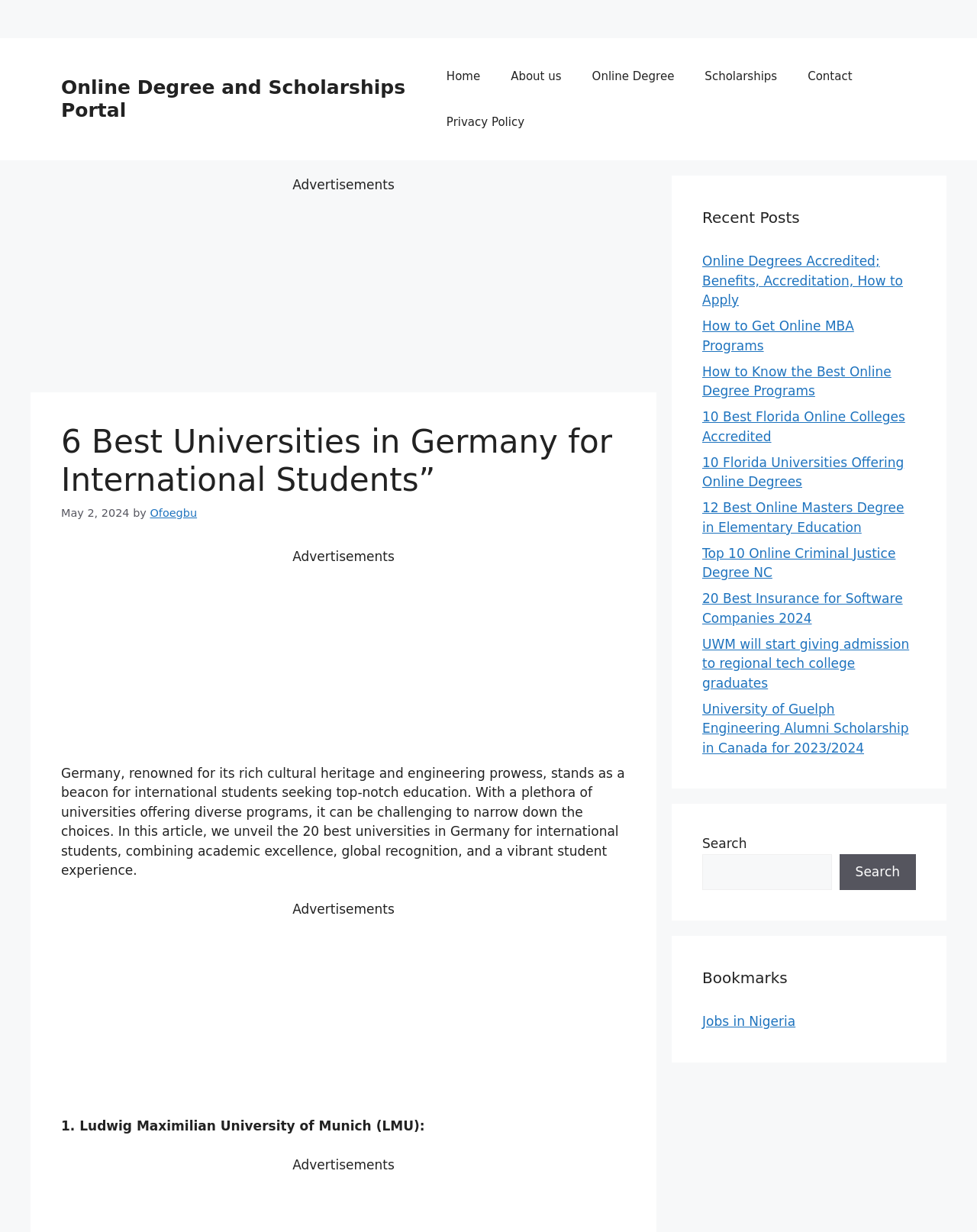Find the bounding box coordinates for the HTML element described in this sentence: "Jobs in Nigeria". Provide the coordinates as four float numbers between 0 and 1, in the format [left, top, right, bottom].

[0.719, 0.823, 0.814, 0.835]